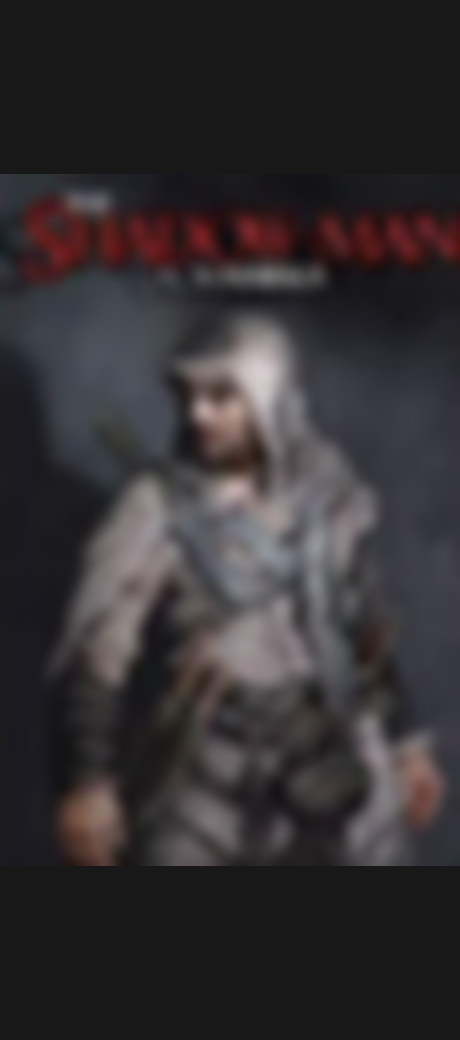Respond to the question below with a single word or phrase: What is the atmosphere of the art?

Mysterious